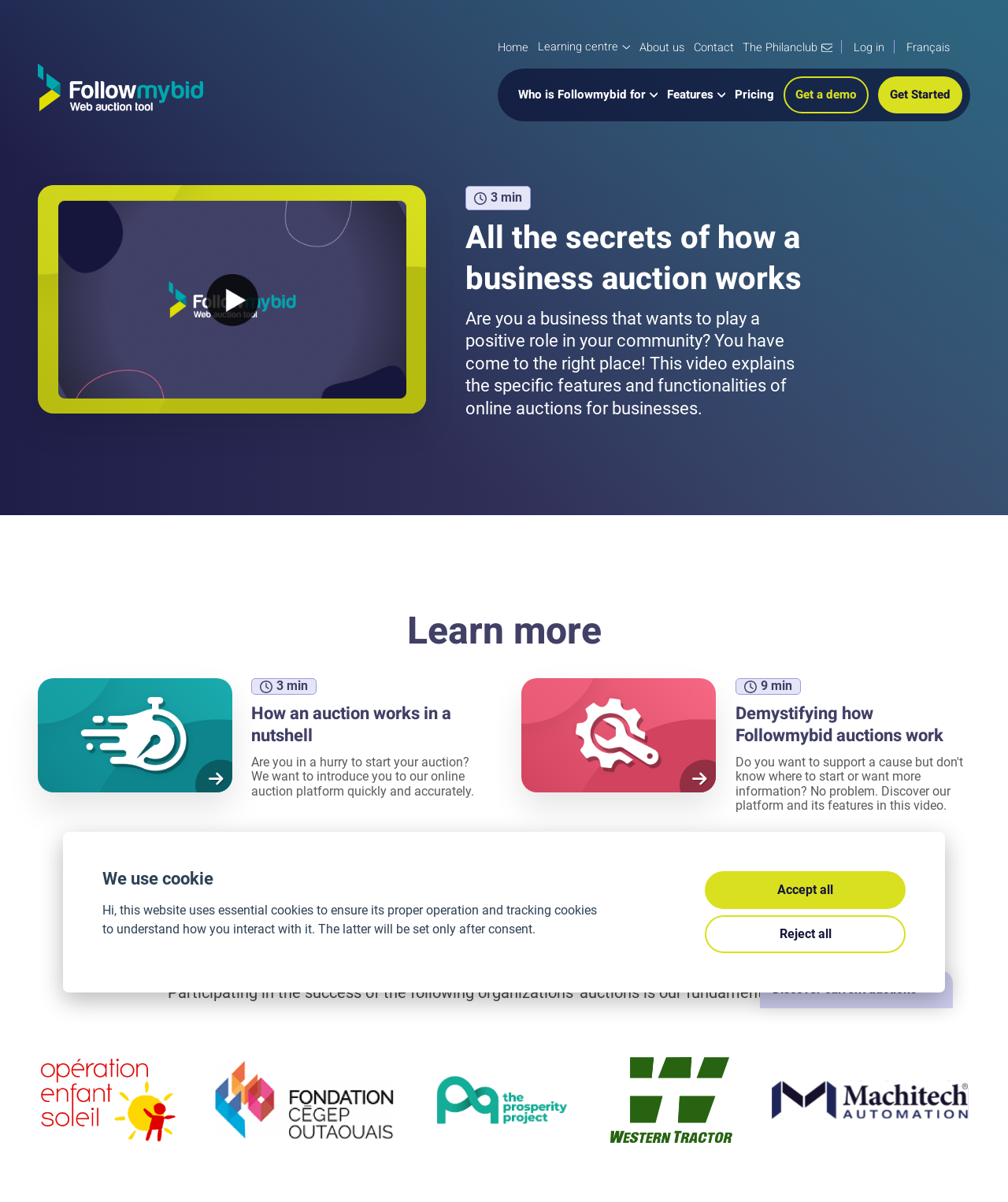Find and specify the bounding box coordinates that correspond to the clickable region for the instruction: "Click the 'Log in' link".

[0.847, 0.035, 0.878, 0.046]